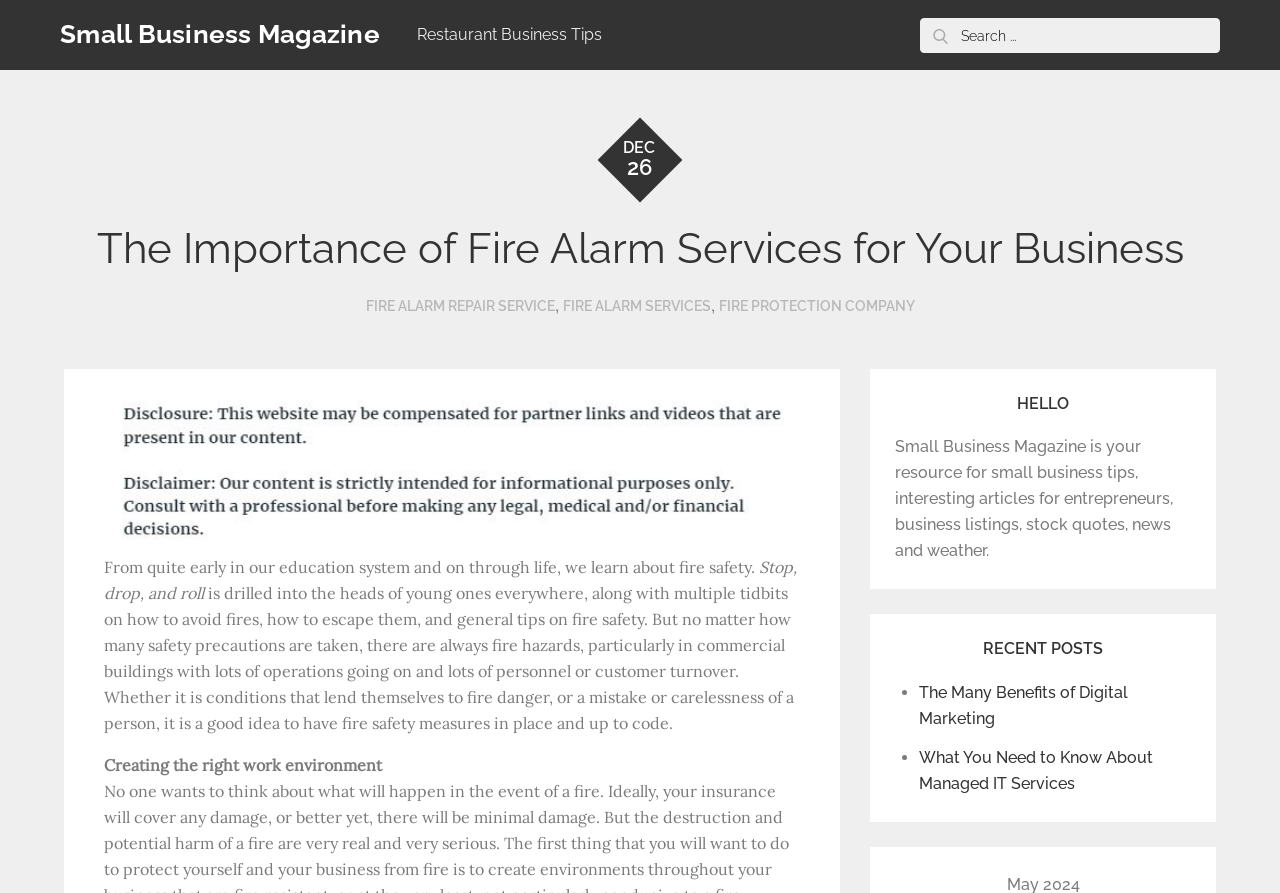Find the bounding box coordinates of the clickable element required to execute the following instruction: "View recent posts". Provide the coordinates as four float numbers between 0 and 1, i.e., [left, top, right, bottom].

[0.7, 0.716, 0.93, 0.739]